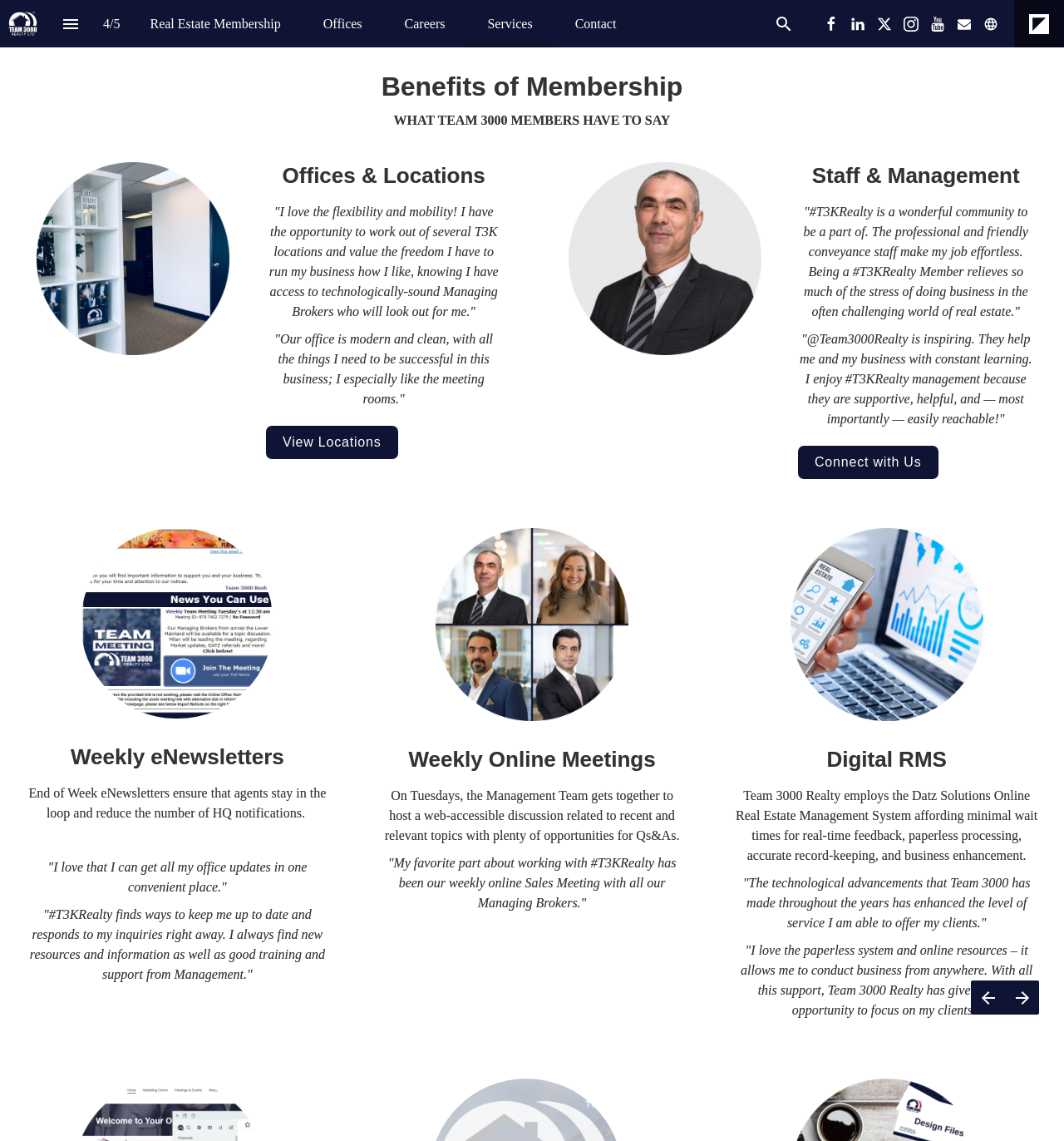Identify the bounding box coordinates of the section that should be clicked to achieve the task described: "Check why Ehys is not opening".

None